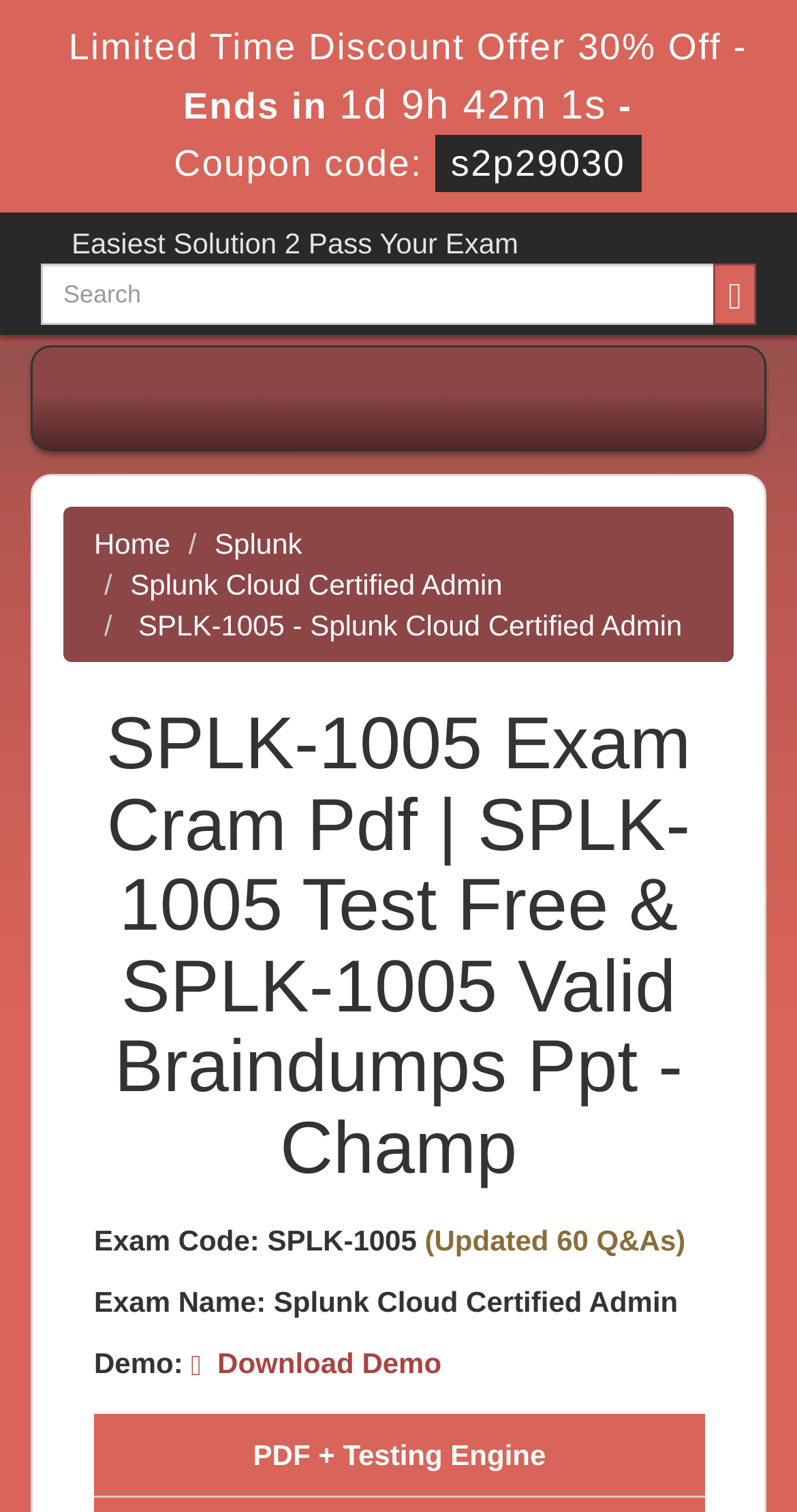Determine the bounding box of the UI component based on this description: "Splunk Cloud Certified Admin". The bounding box coordinates should be four float values between 0 and 1, i.e., [left, top, right, bottom].

[0.164, 0.376, 0.63, 0.397]